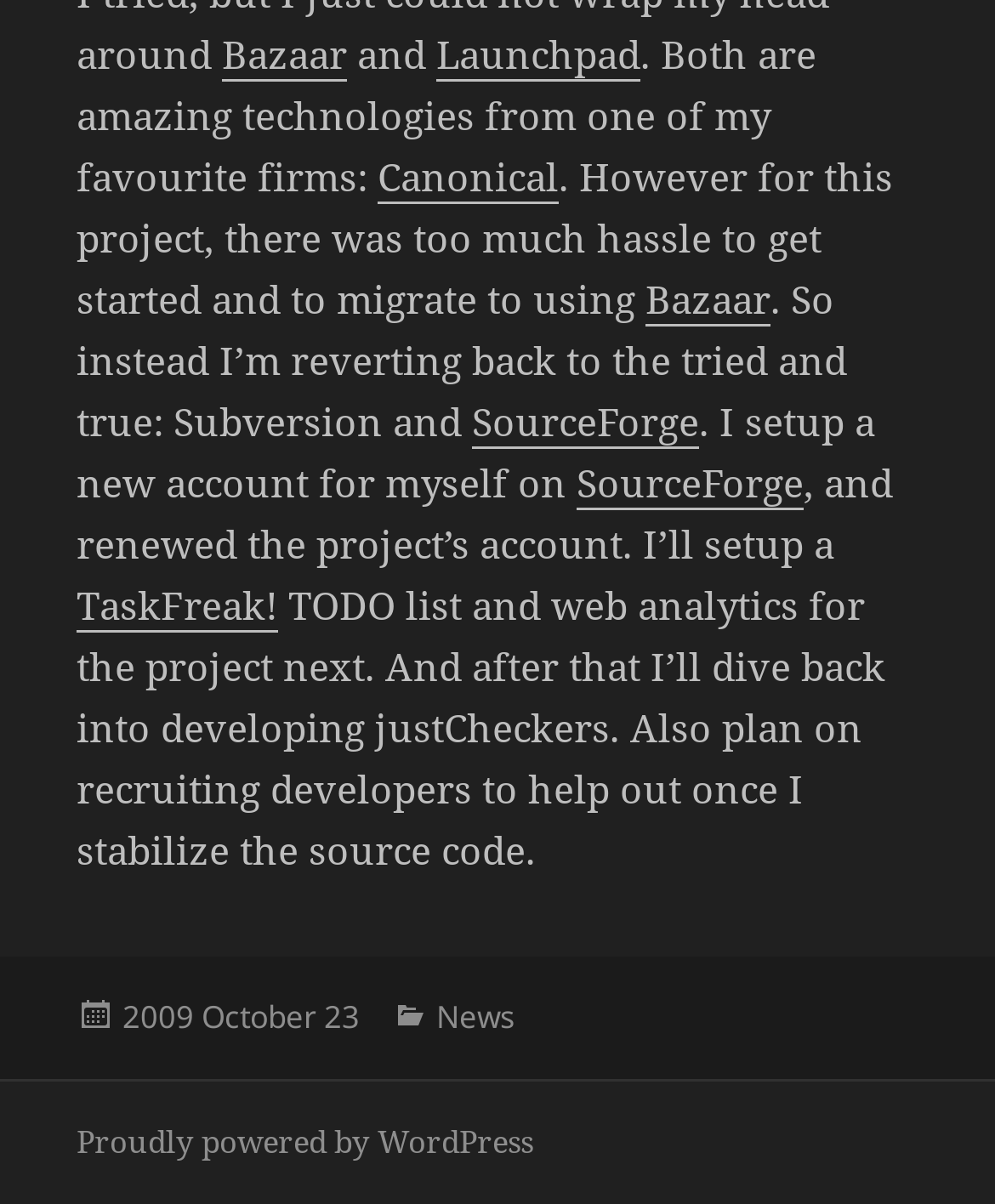Predict the bounding box for the UI component with the following description: "2009 October 232018 March 22".

[0.123, 0.826, 0.361, 0.864]